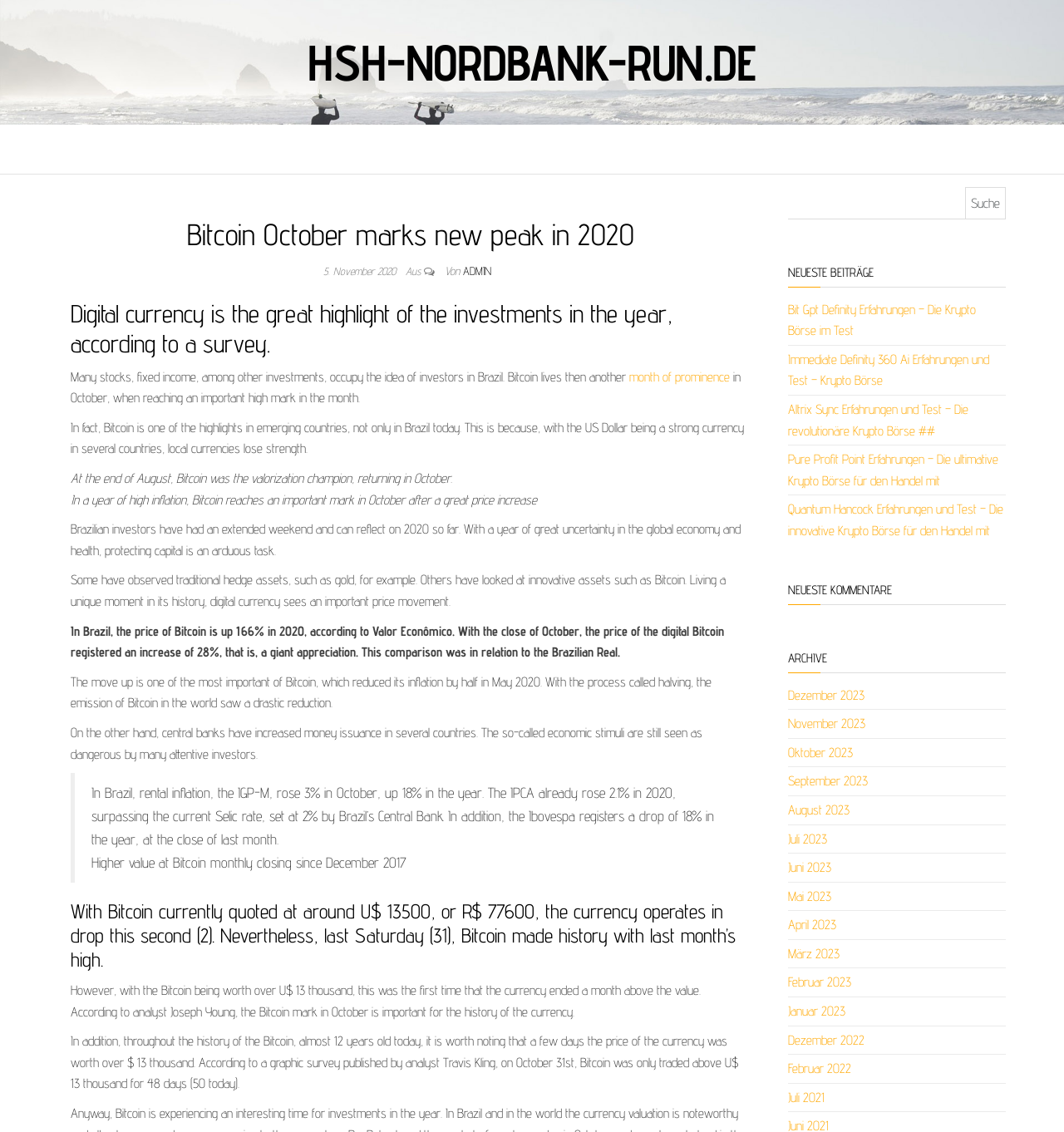Please locate the clickable area by providing the bounding box coordinates to follow this instruction: "Read the latest news".

[0.066, 0.191, 0.705, 0.222]